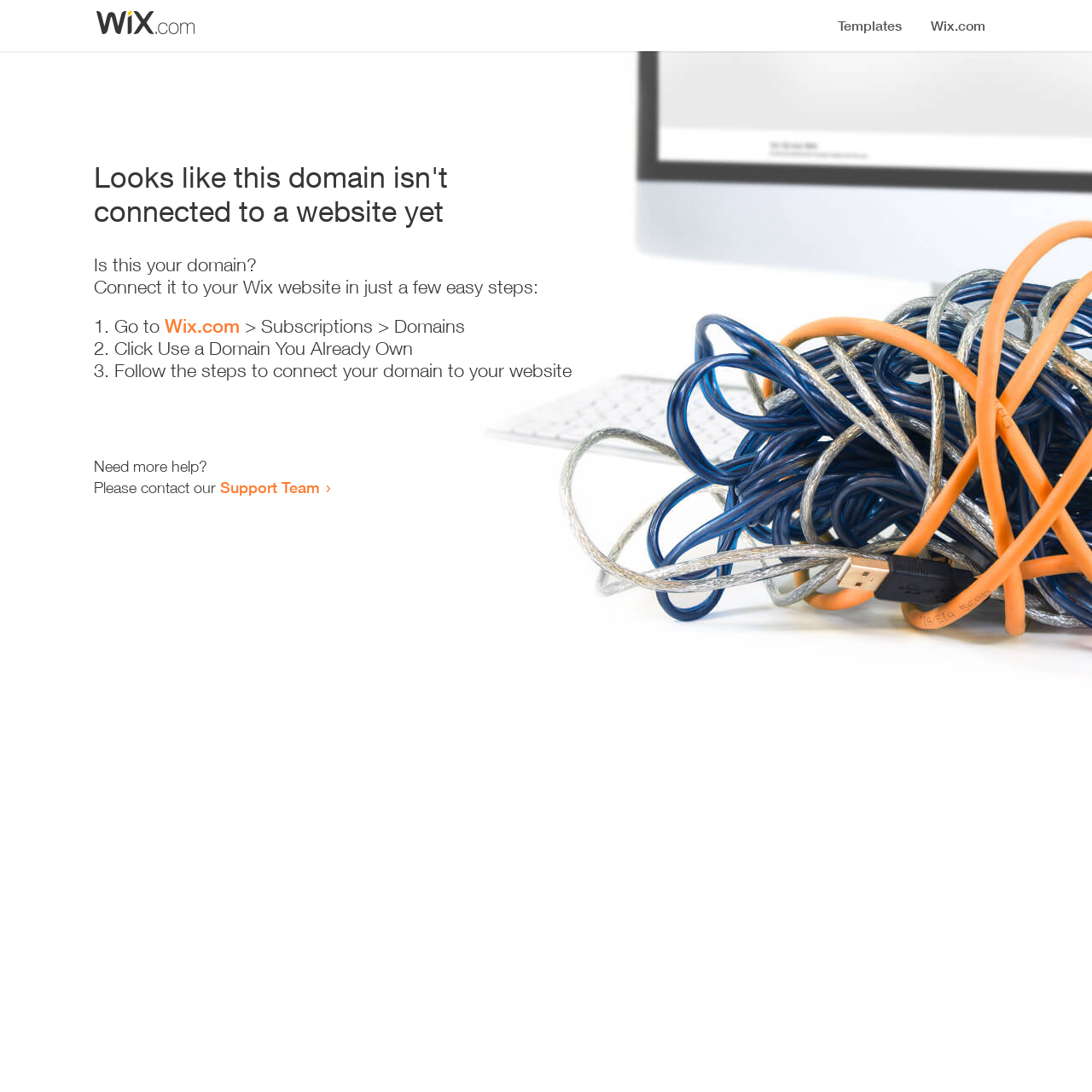Provide an in-depth caption for the elements present on the webpage.

The webpage appears to be an error page, indicating that a domain is not connected to a website yet. At the top, there is a small image, likely a logo or icon. Below the image, a prominent heading reads "Looks like this domain isn't connected to a website yet". 

Underneath the heading, a series of instructions are provided to connect the domain to a Wix website. The instructions are divided into three steps, each marked with a numbered list marker (1., 2., and 3.). The first step involves going to Wix.com, specifically the Subscriptions > Domains section. The second step is to click "Use a Domain You Already Own", and the third step is to follow the instructions to connect the domain to the website.

At the bottom of the page, there is a section offering additional help, with a message "Need more help?" followed by an invitation to contact the Support Team, which is a clickable link.